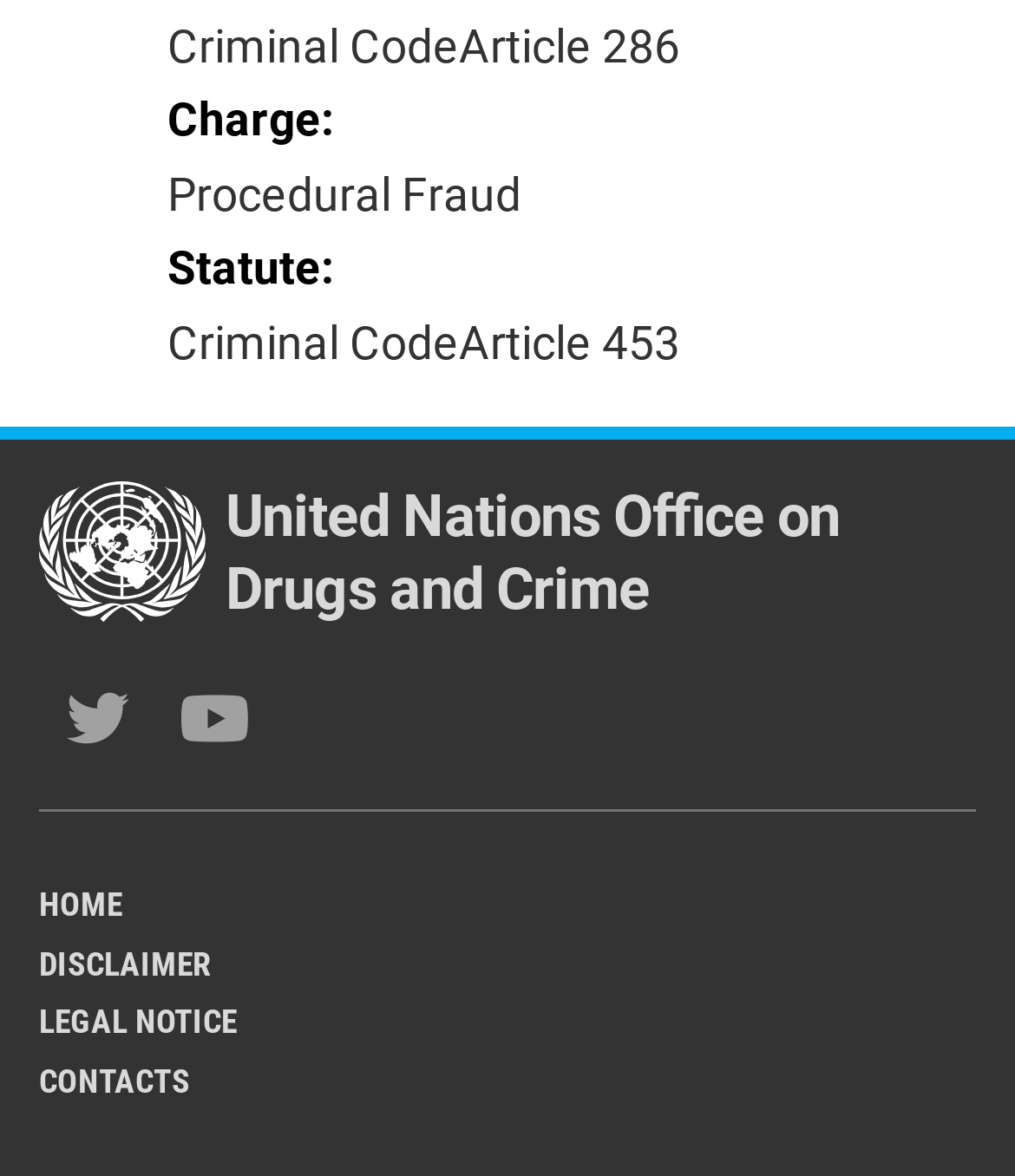Identify the bounding box coordinates of the clickable region to carry out the given instruction: "read DISCLAIMER".

[0.038, 0.803, 0.208, 0.836]